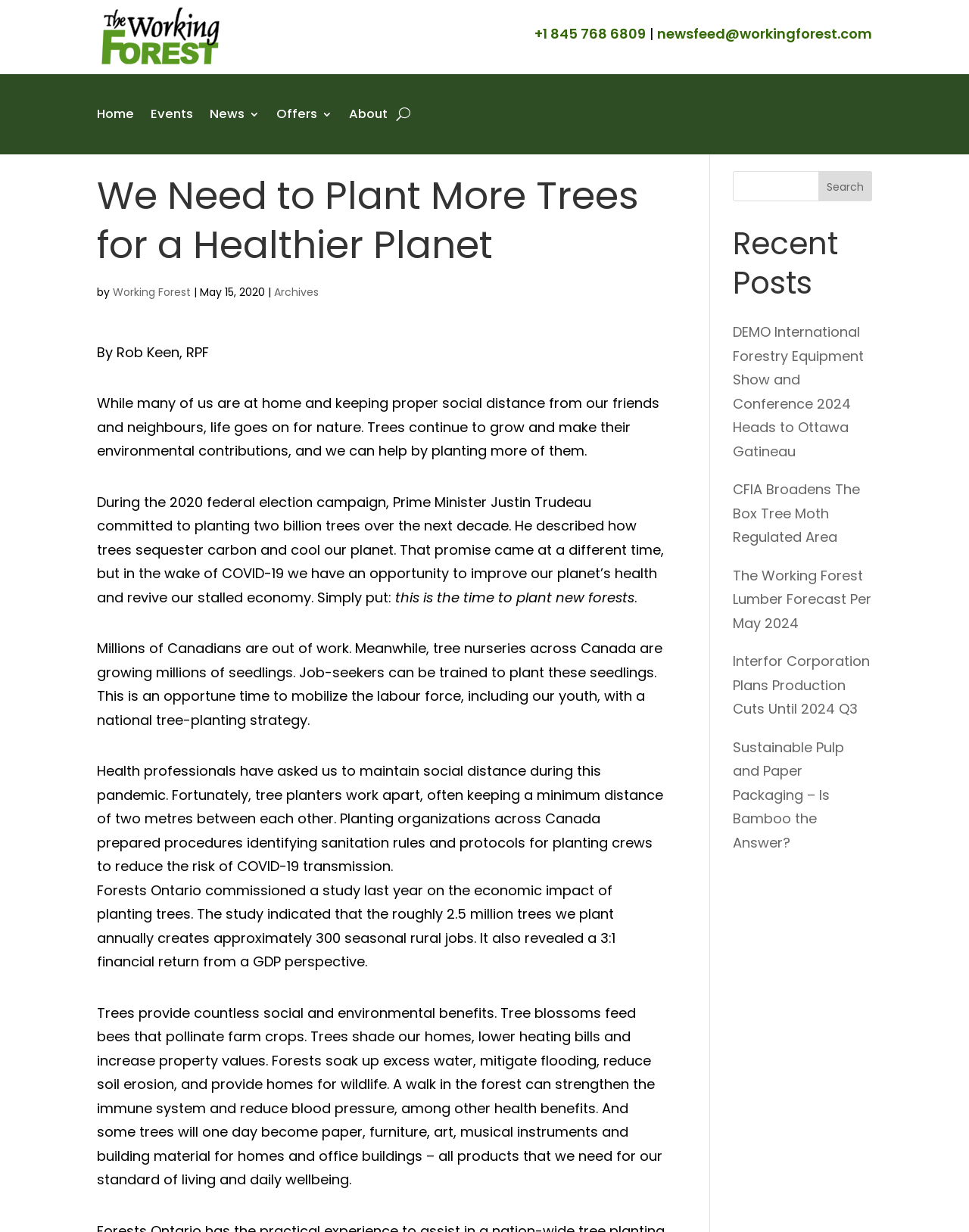Generate a comprehensive caption for the webpage you are viewing.

This webpage is about the importance of planting more trees for a healthier planet. At the top left corner, there is an image of the OFFICIAL Working Forest LOGO. Next to it, there are contact information links, including a phone number and an email address. Below these links, there is a horizontal navigation menu with links to different sections of the website, such as Home, Events, News, Offers, and About.

The main content of the webpage is an article titled "We Need to Plant More Trees for a Healthier Planet" written by Rob Keen, RPF. The article is divided into several paragraphs, which discuss the benefits of planting trees, including their ability to sequester carbon and cool the planet. The article also mentions the Canadian government's commitment to planting two billion trees over the next decade and the potential for tree planting to create jobs and stimulate the economy.

On the right side of the webpage, there is a search bar with a search button. Below the search bar, there is a section titled "Recent Posts" with links to several news articles related to forestry and the environment.

Throughout the webpage, there are a total of 7 links to different news articles, 7 navigation links, 2 contact information links, 1 image, 1 search bar, and 1 search button. The overall layout of the webpage is clean and easy to navigate, with a clear hierarchy of information.